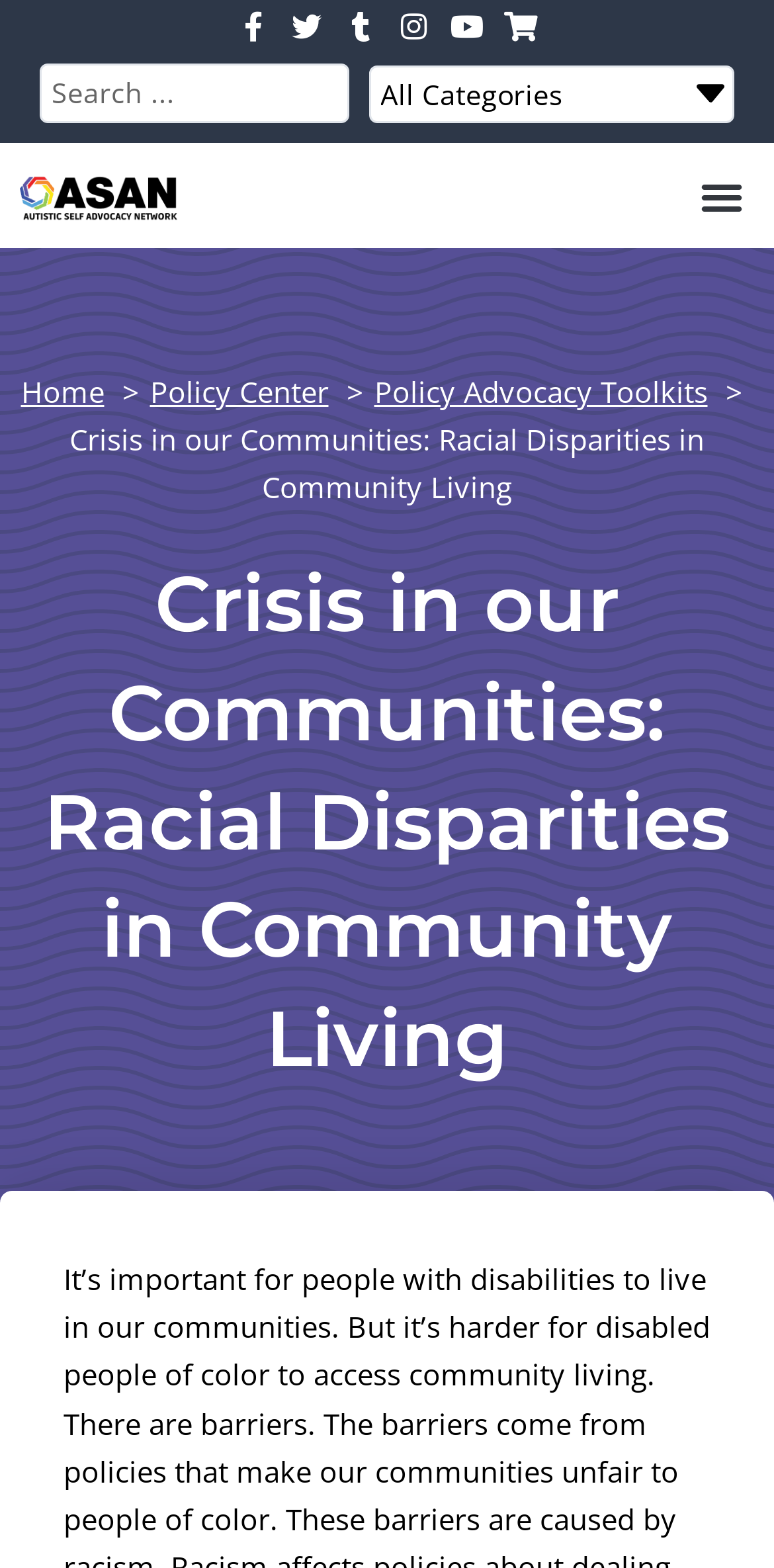Identify the bounding box coordinates of the part that should be clicked to carry out this instruction: "Toggle the menu".

[0.89, 0.104, 0.974, 0.146]